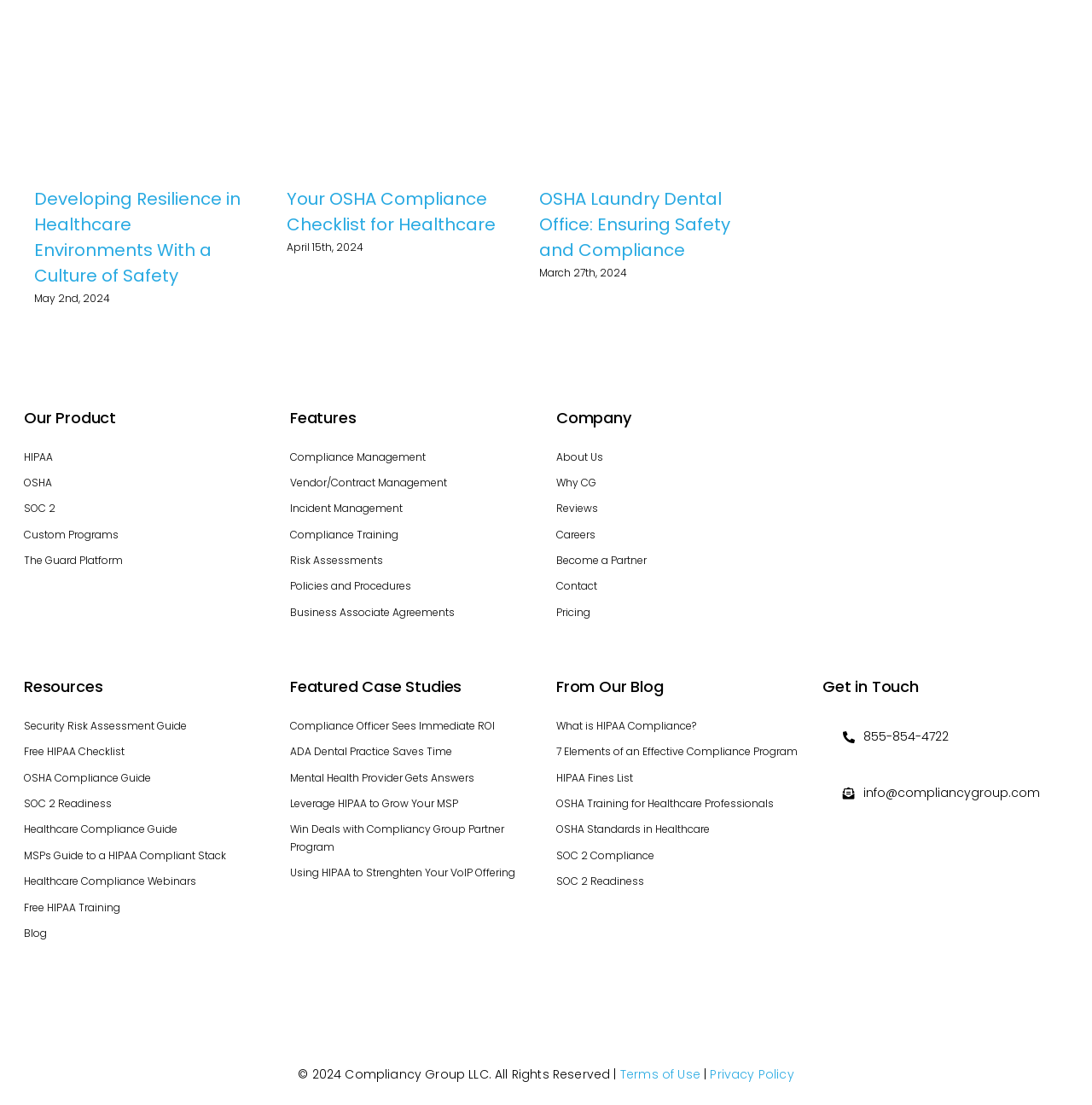Give a one-word or one-phrase response to the question:
What is the topic of the 'From Our Blog' section?

HIPAA Compliance